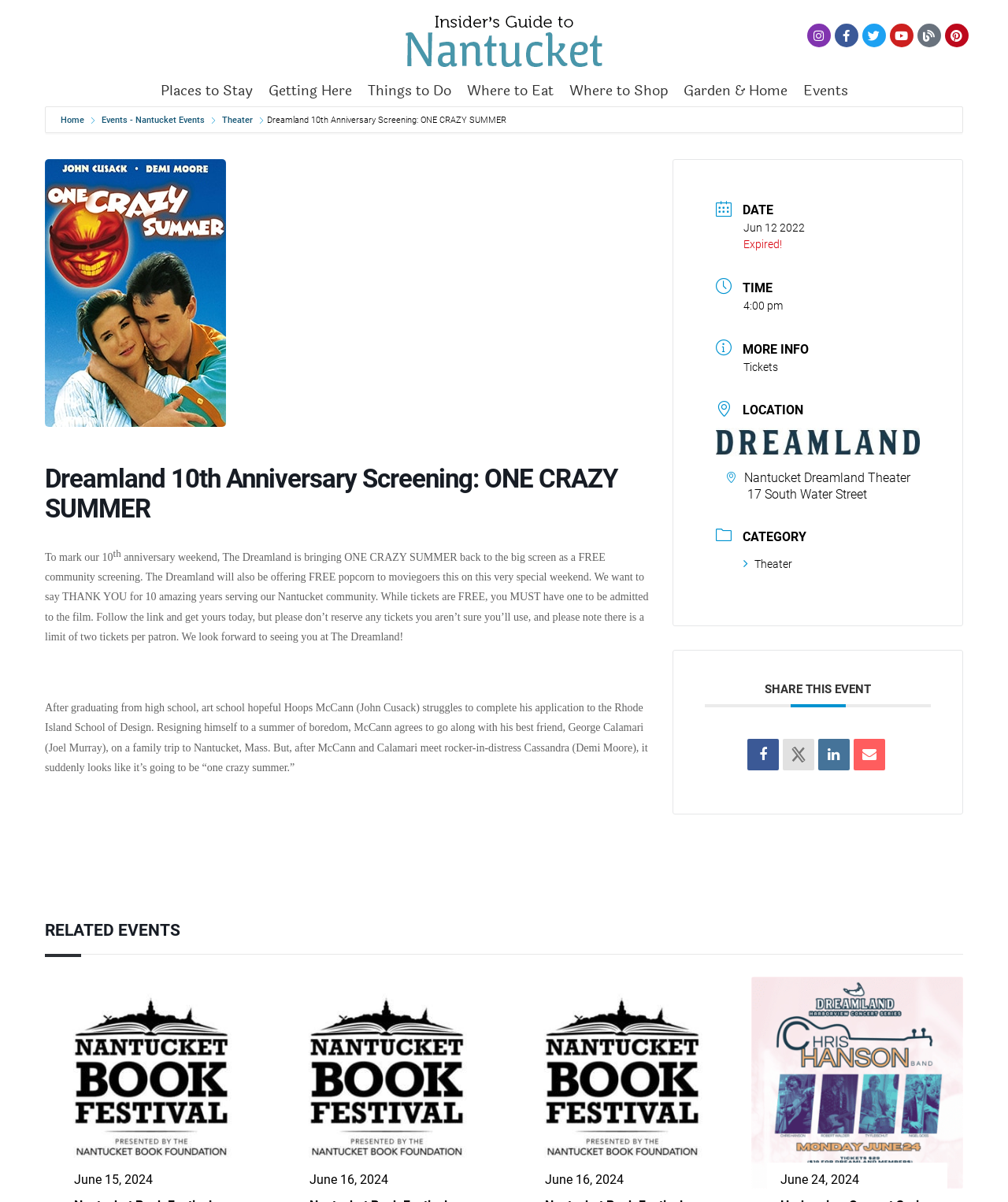Specify the bounding box coordinates for the region that must be clicked to perform the given instruction: "Get tickets for the event".

[0.738, 0.3, 0.772, 0.31]